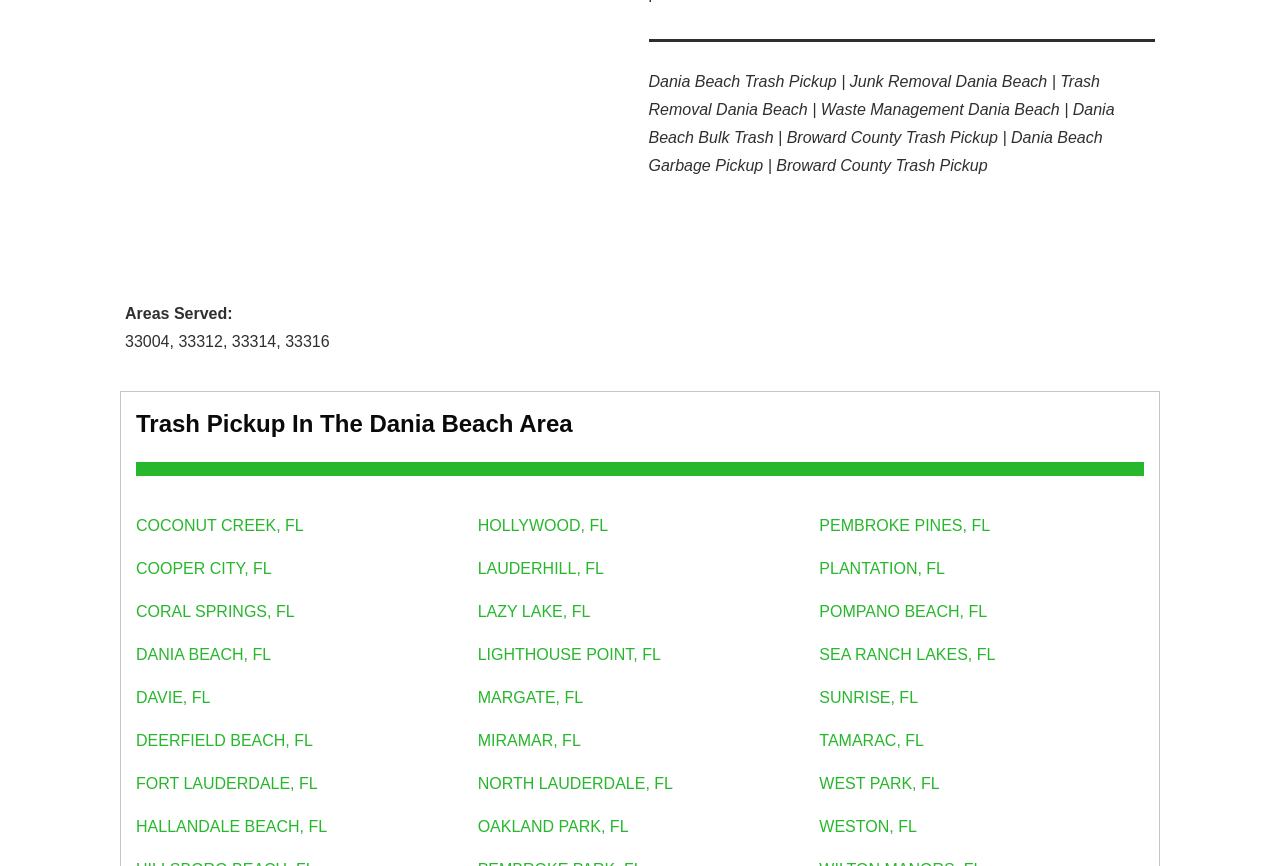Provide a brief response using a word or short phrase to this question:
How many cities are listed as served by the trash pickup service?

21